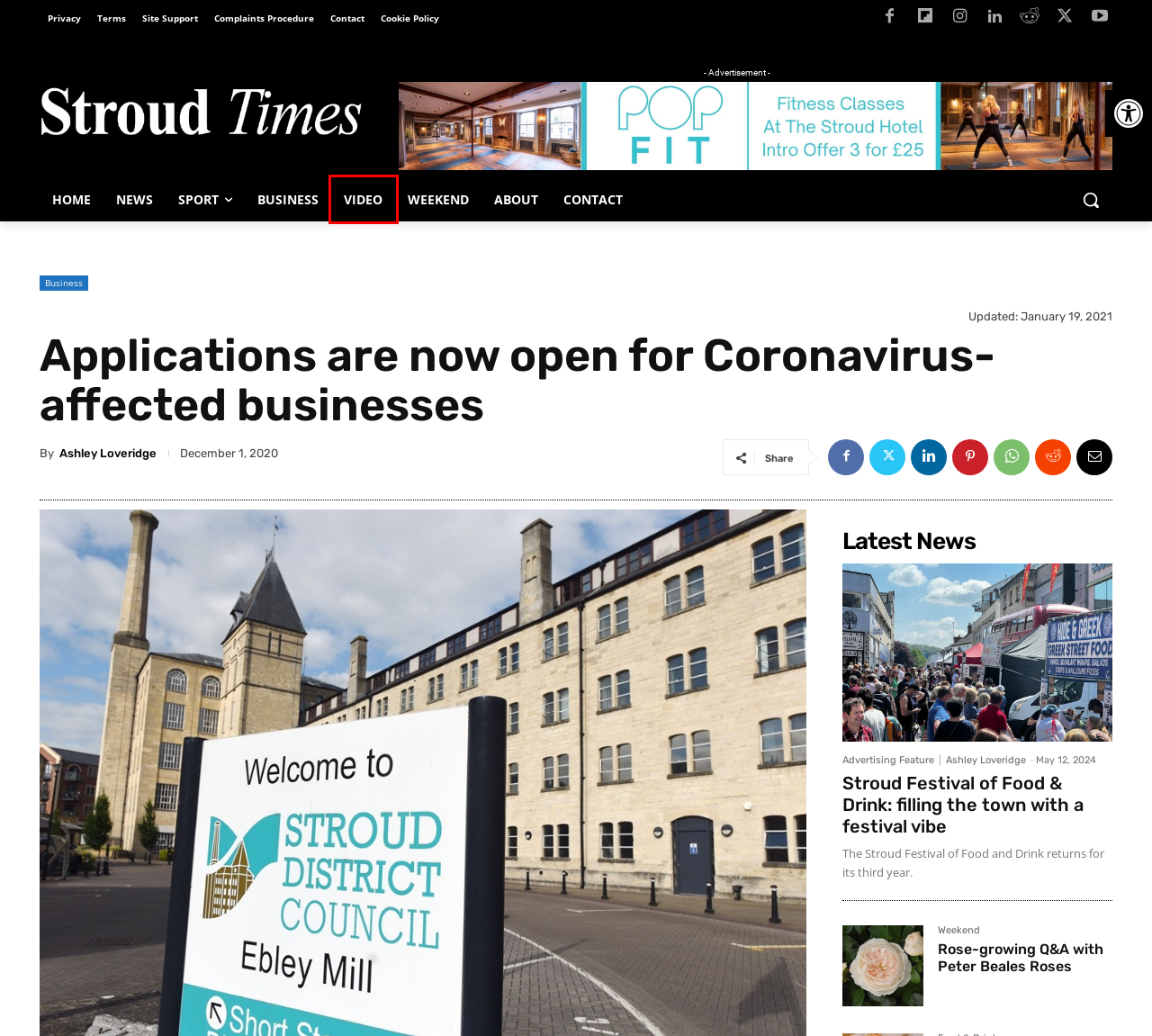You have a screenshot of a webpage with an element surrounded by a red bounding box. Choose the webpage description that best describes the new page after clicking the element inside the red bounding box. Here are the candidates:
A. Rose-growing Q&A with Peter Beales Roses | Stroud Times
B. Video | Stroud Times
C. Stroud Times articles by Ashley Loveridge
D. Advertising Feature | Stroud Times
E. Contact Us | Stroud Times
F. Complaints Procedure | Stroud Times
G. Terms | Stroud Times
H. Cookie Policy (UK) | Stroud Times

B